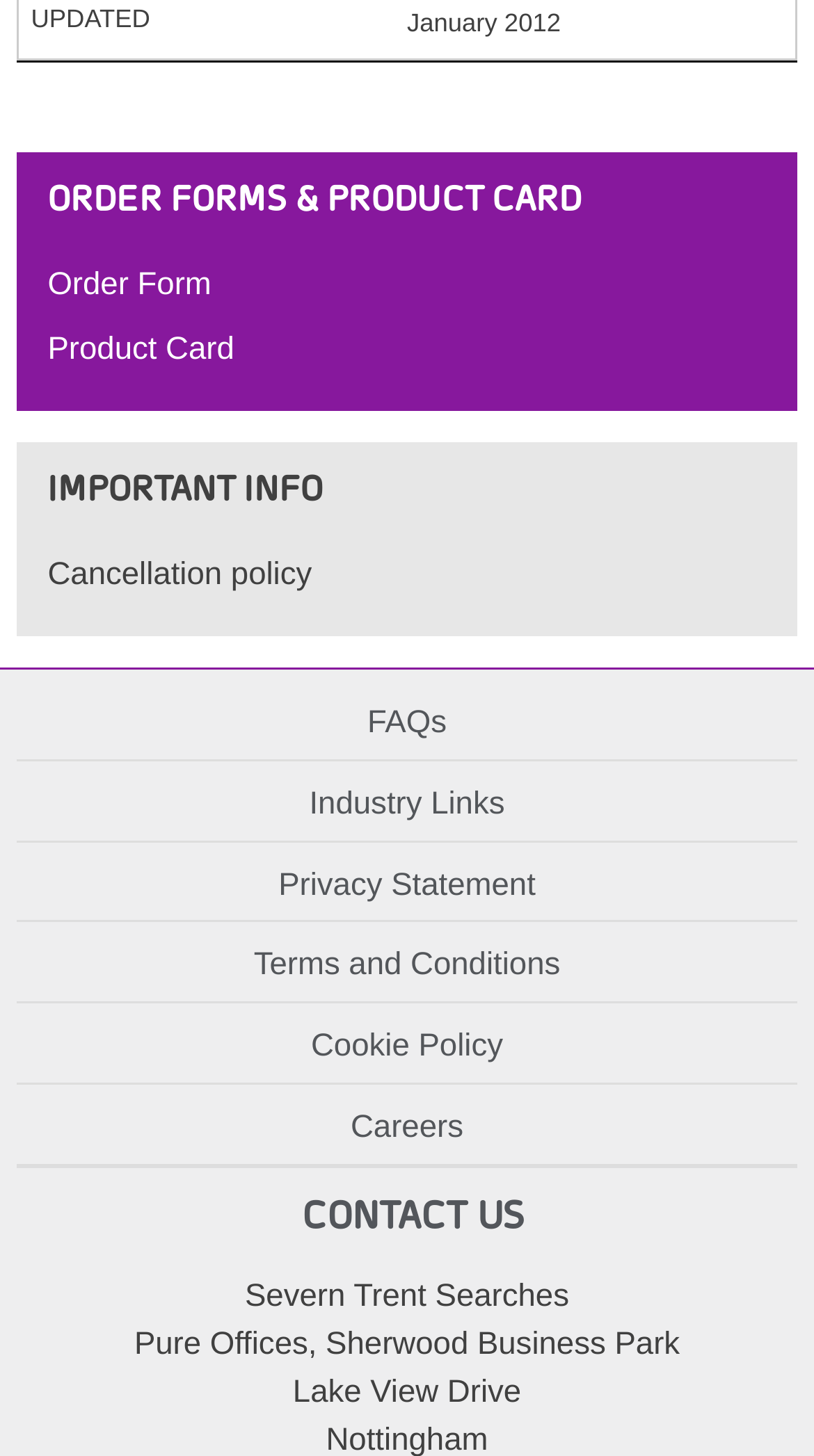Can you pinpoint the bounding box coordinates for the clickable element required for this instruction: "View Cancellation policy"? The coordinates should be four float numbers between 0 and 1, i.e., [left, top, right, bottom].

[0.046, 0.376, 0.954, 0.417]